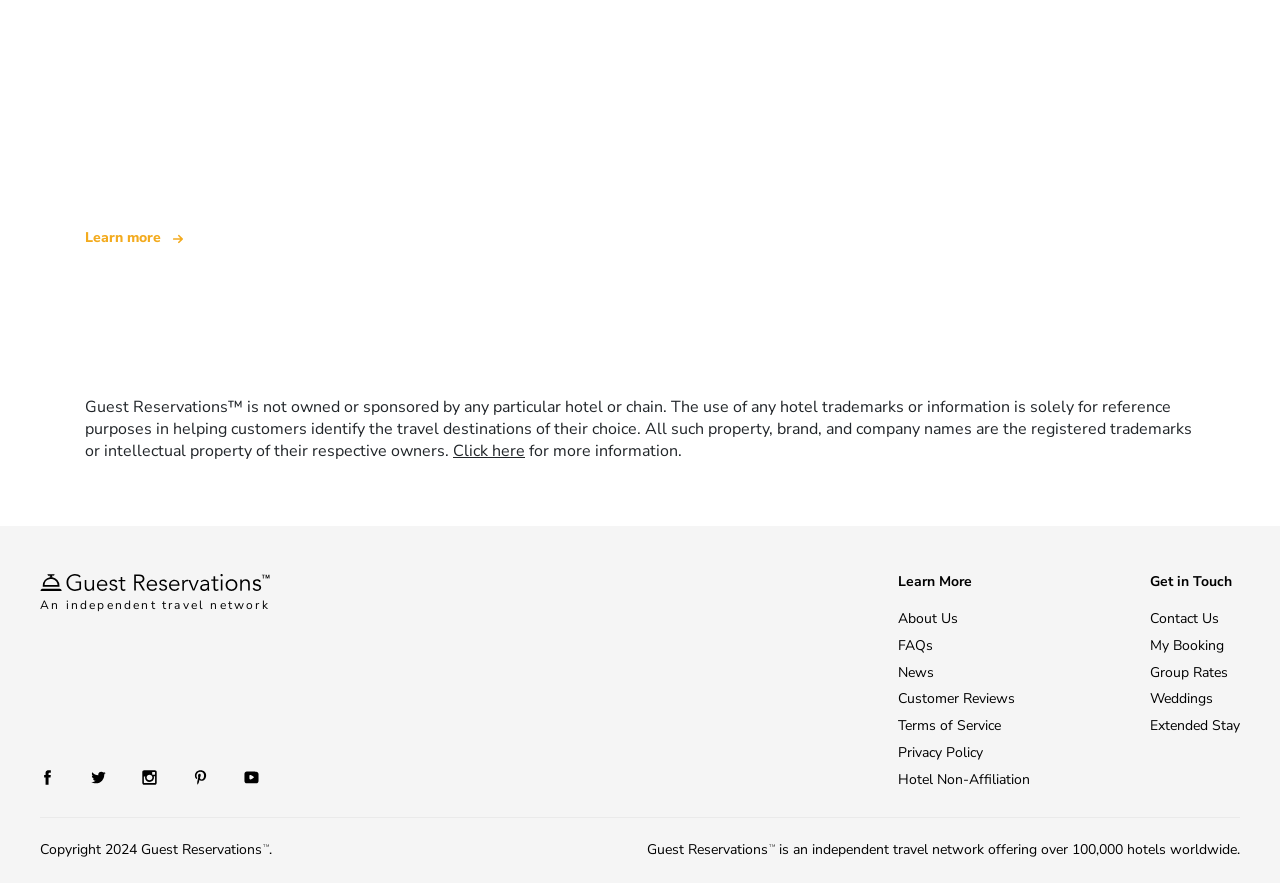What is the purpose of the 'Learn More' section?
From the details in the image, answer the question comprehensively.

The purpose of the 'Learn More' section can be inferred from its title and the links it contains, such as 'About Us', 'FAQs', and 'News'. These links suggest that the section is intended to provide more information about Guest Reservations and its services.